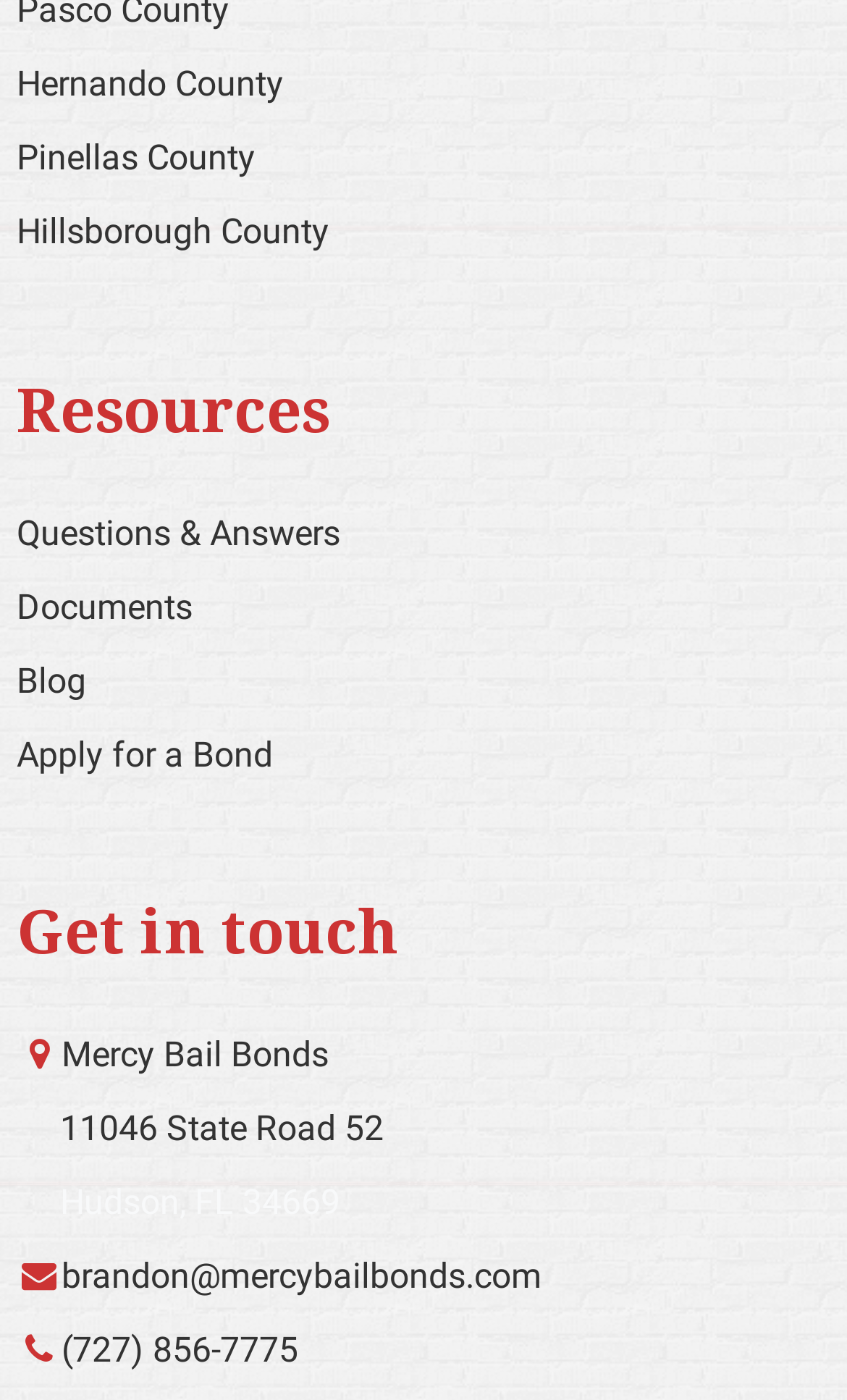Find the bounding box coordinates of the clickable area required to complete the following action: "Apply for a Bond".

[0.02, 0.524, 0.323, 0.553]